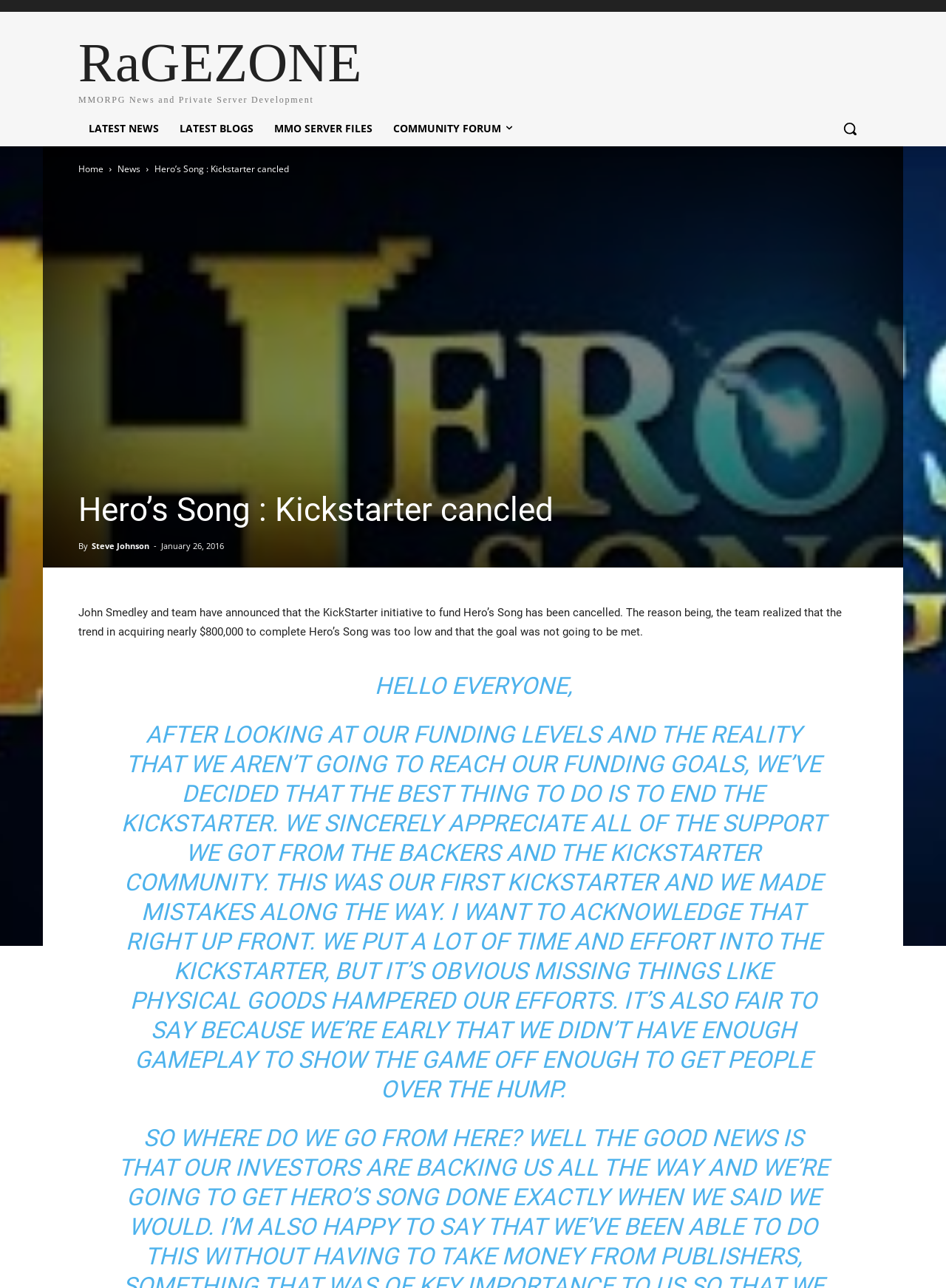Please specify the bounding box coordinates of the area that should be clicked to accomplish the following instruction: "View latest news". The coordinates should consist of four float numbers between 0 and 1, i.e., [left, top, right, bottom].

[0.083, 0.086, 0.179, 0.113]